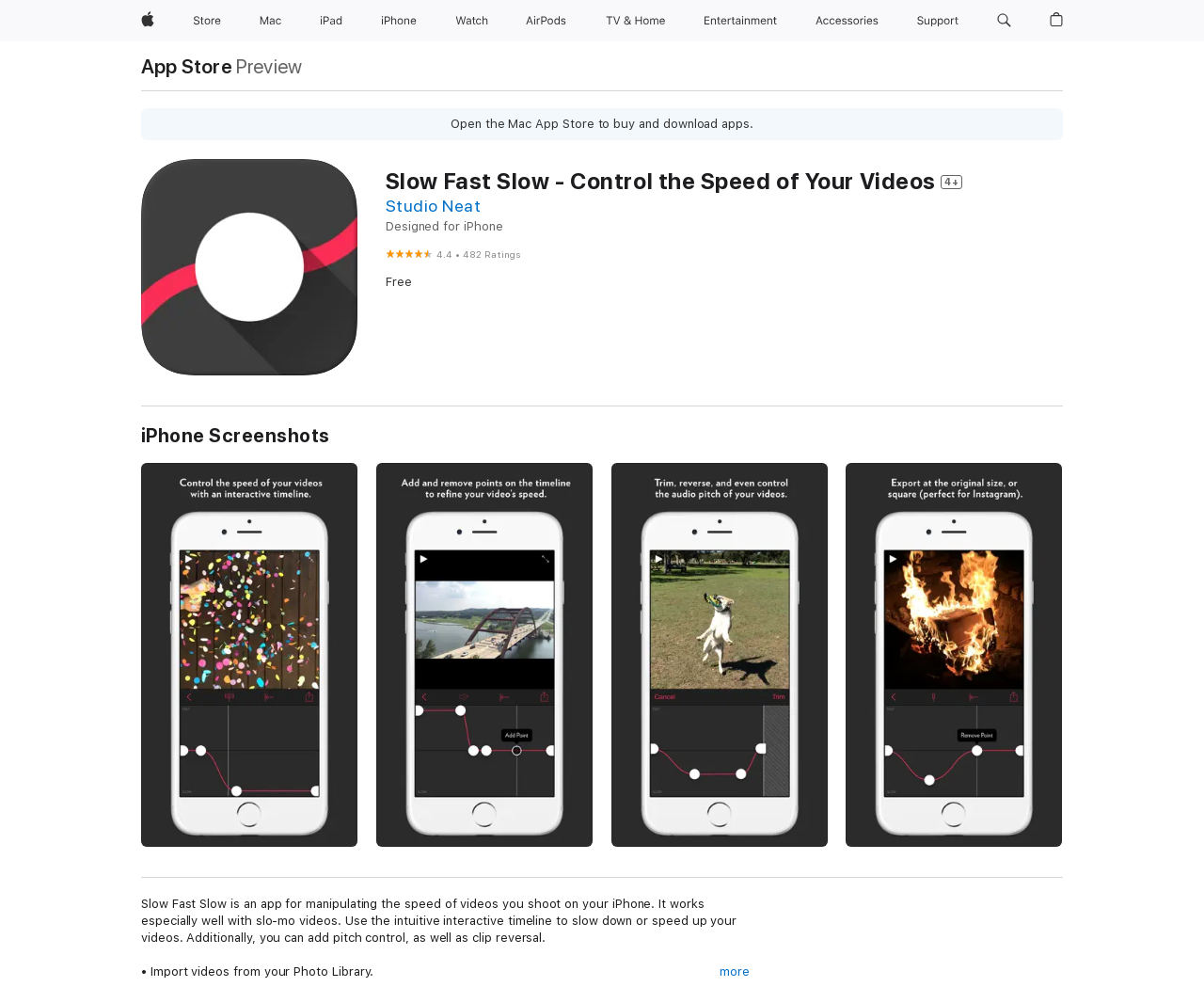Identify the bounding box for the UI element that is described as follows: "aria-label="Store menu"".

[0.178, 0.0, 0.195, 0.042]